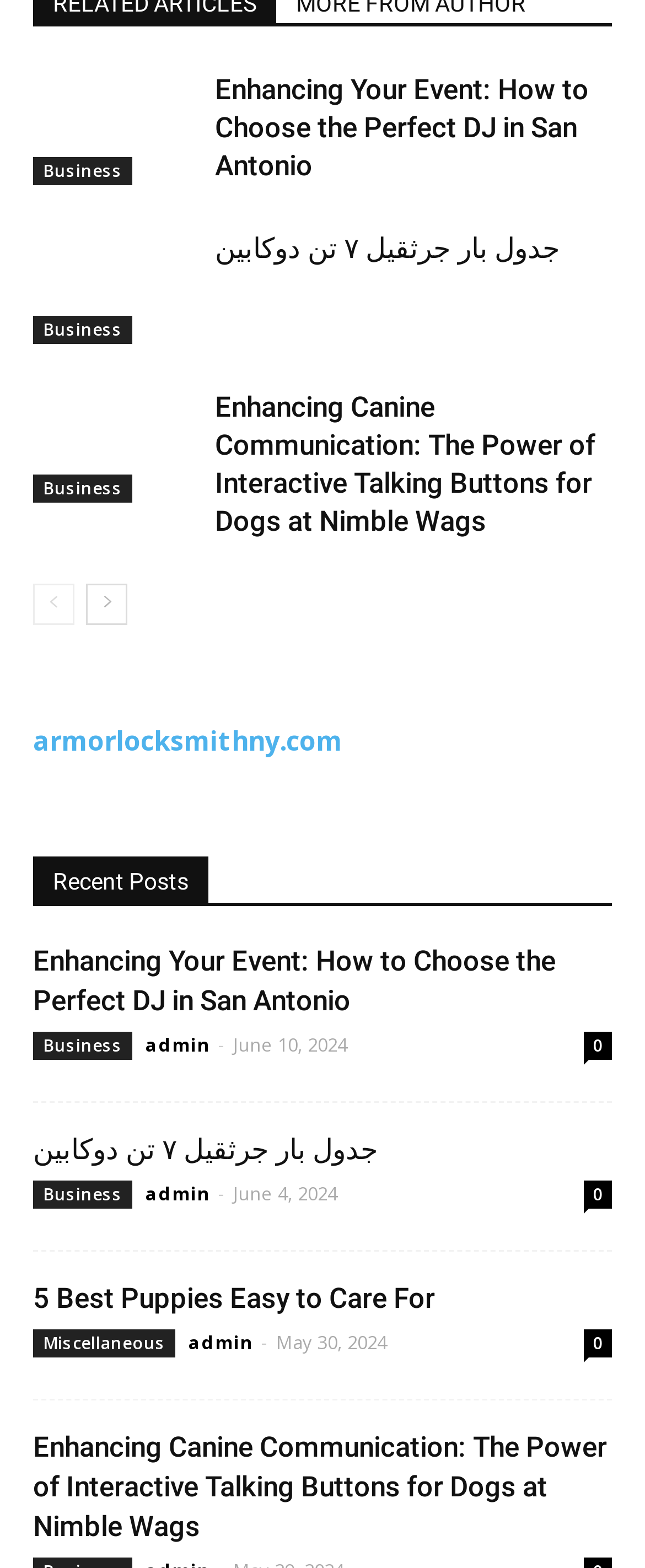Please give the bounding box coordinates of the area that should be clicked to fulfill the following instruction: "Click the link to جدول بار جرثقیل ۷ تن دوکابین". The coordinates should be in the format of four float numbers from 0 to 1, i.e., [left, top, right, bottom].

[0.051, 0.147, 0.308, 0.219]